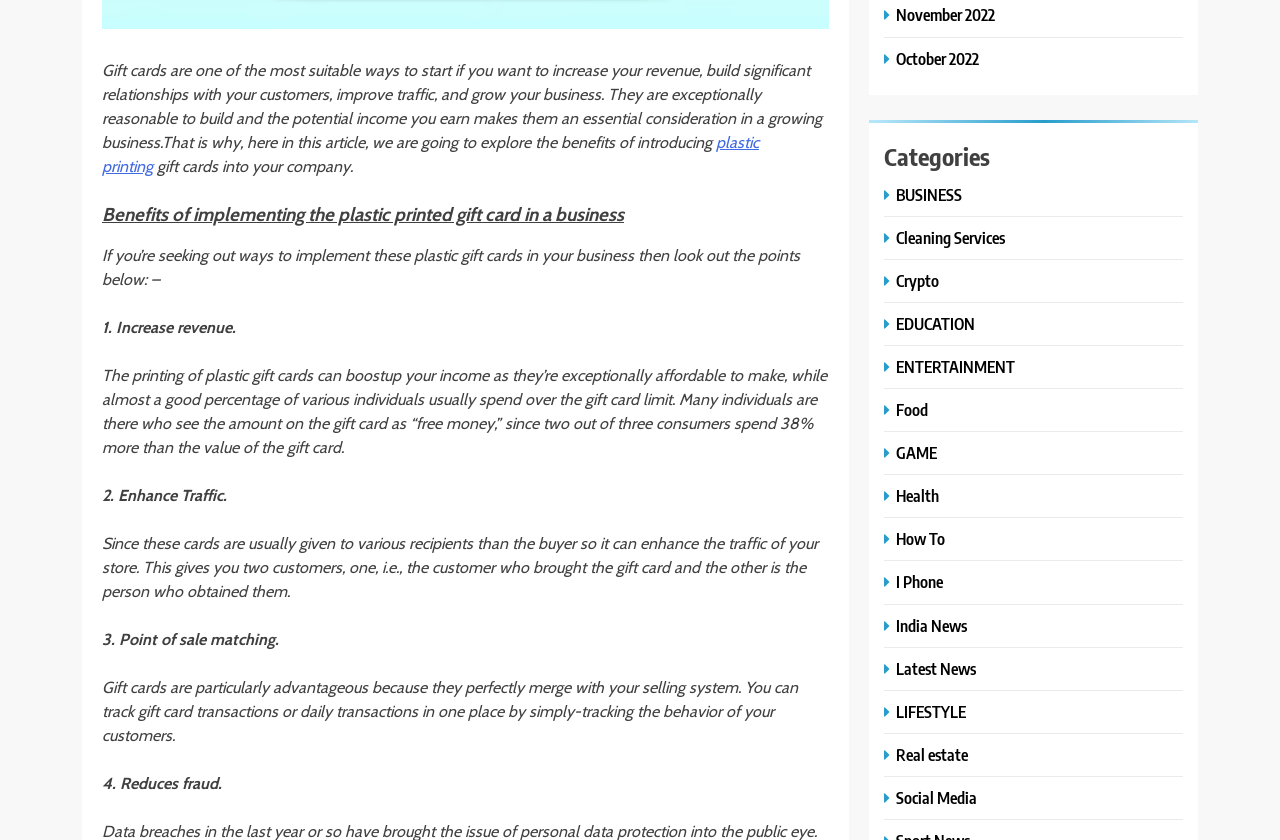How do gift cards increase revenue?
Please craft a detailed and exhaustive response to the question.

According to the article, gift cards can increase revenue because they are exceptionally affordable to make, and almost a good percentage of individuals usually spend over the gift card limit, resulting in additional income for the business.